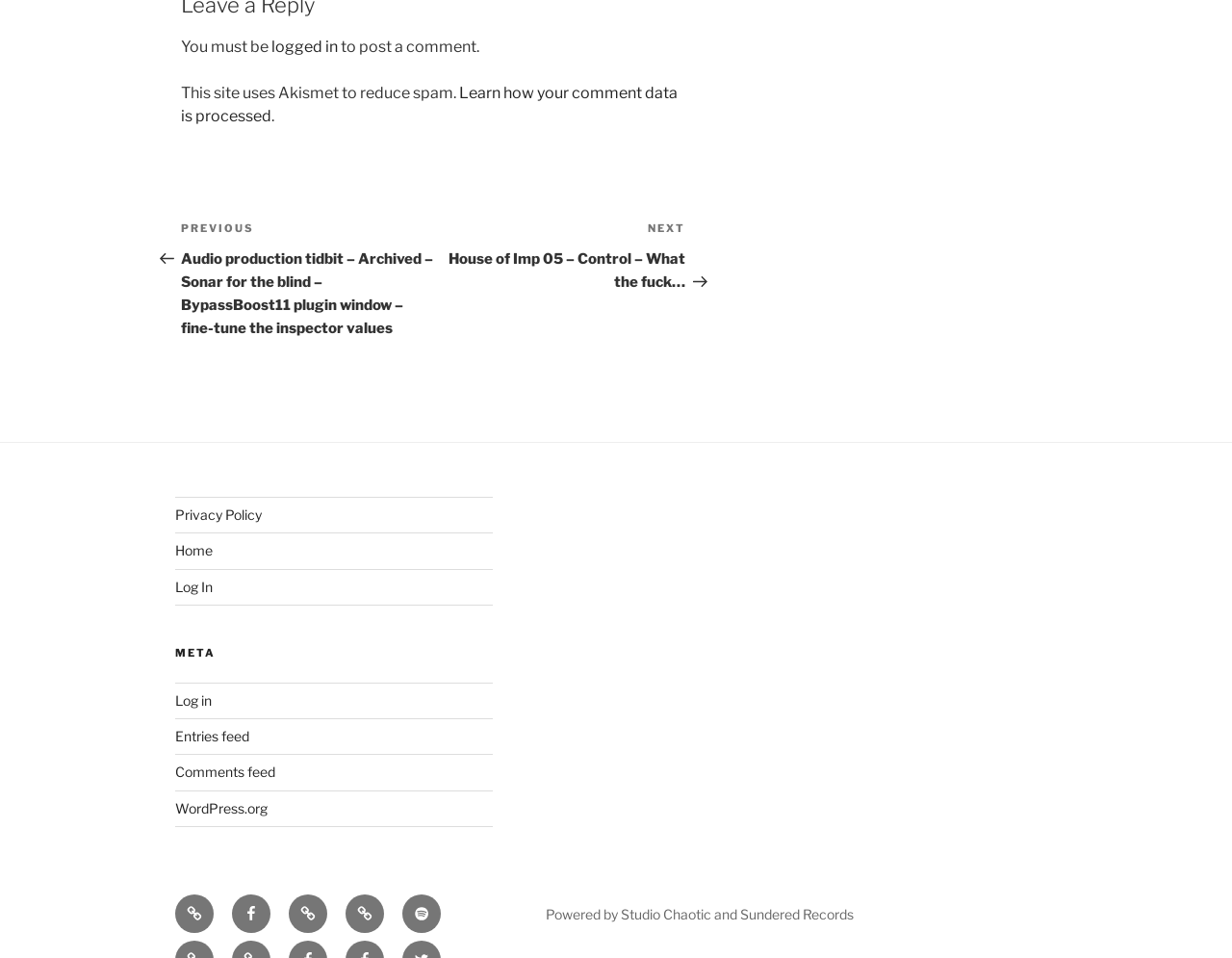Can you specify the bounding box coordinates of the area that needs to be clicked to fulfill the following instruction: "Go to home page"?

[0.142, 0.566, 0.173, 0.583]